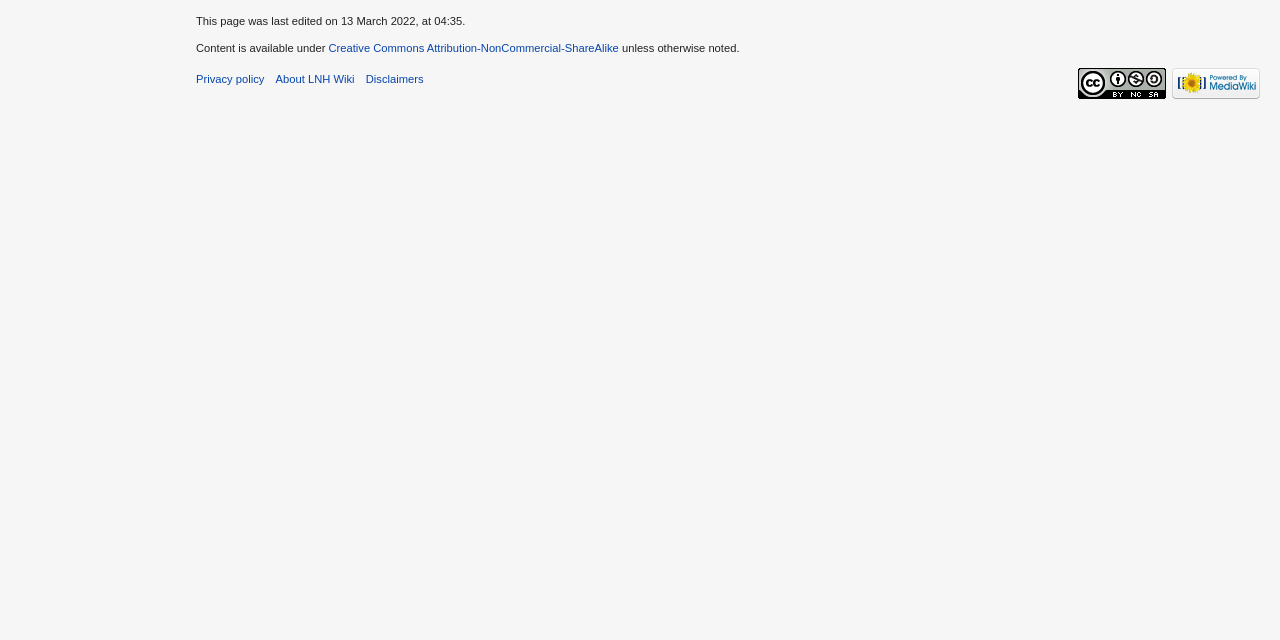Show the bounding box coordinates for the HTML element as described: "alt="Creative Commons Attribution-NonCommercial-ShareAlike"".

[0.843, 0.119, 0.911, 0.138]